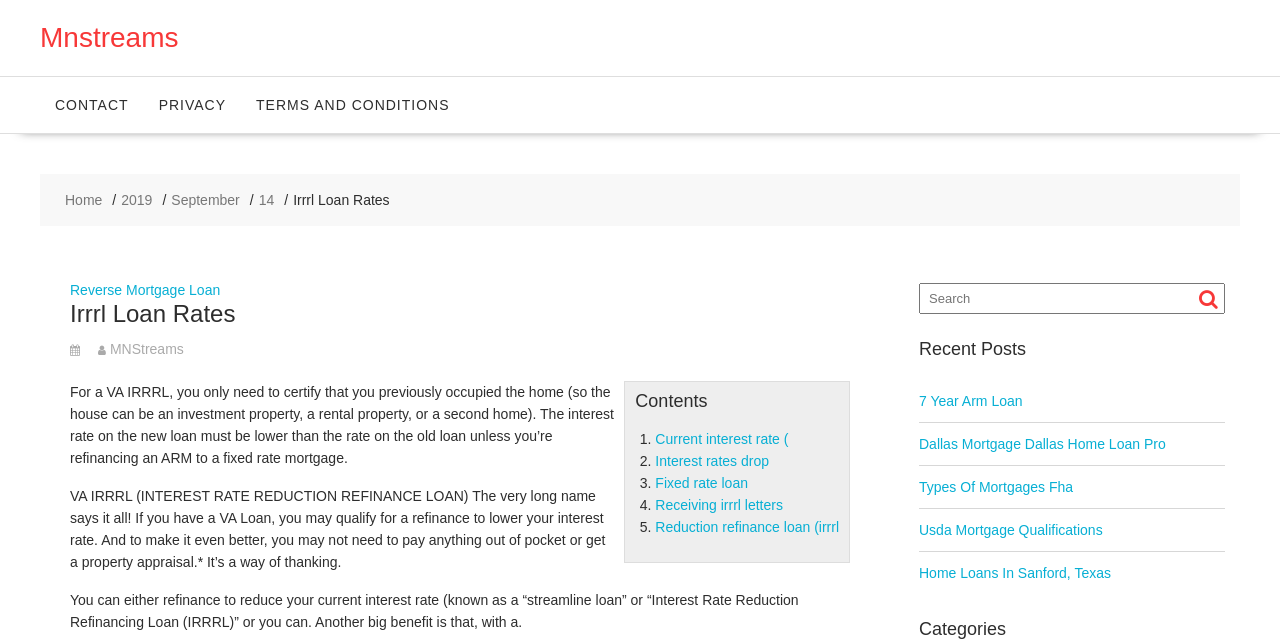Extract the main headline from the webpage and generate its text.

Irrrl Loan Rates